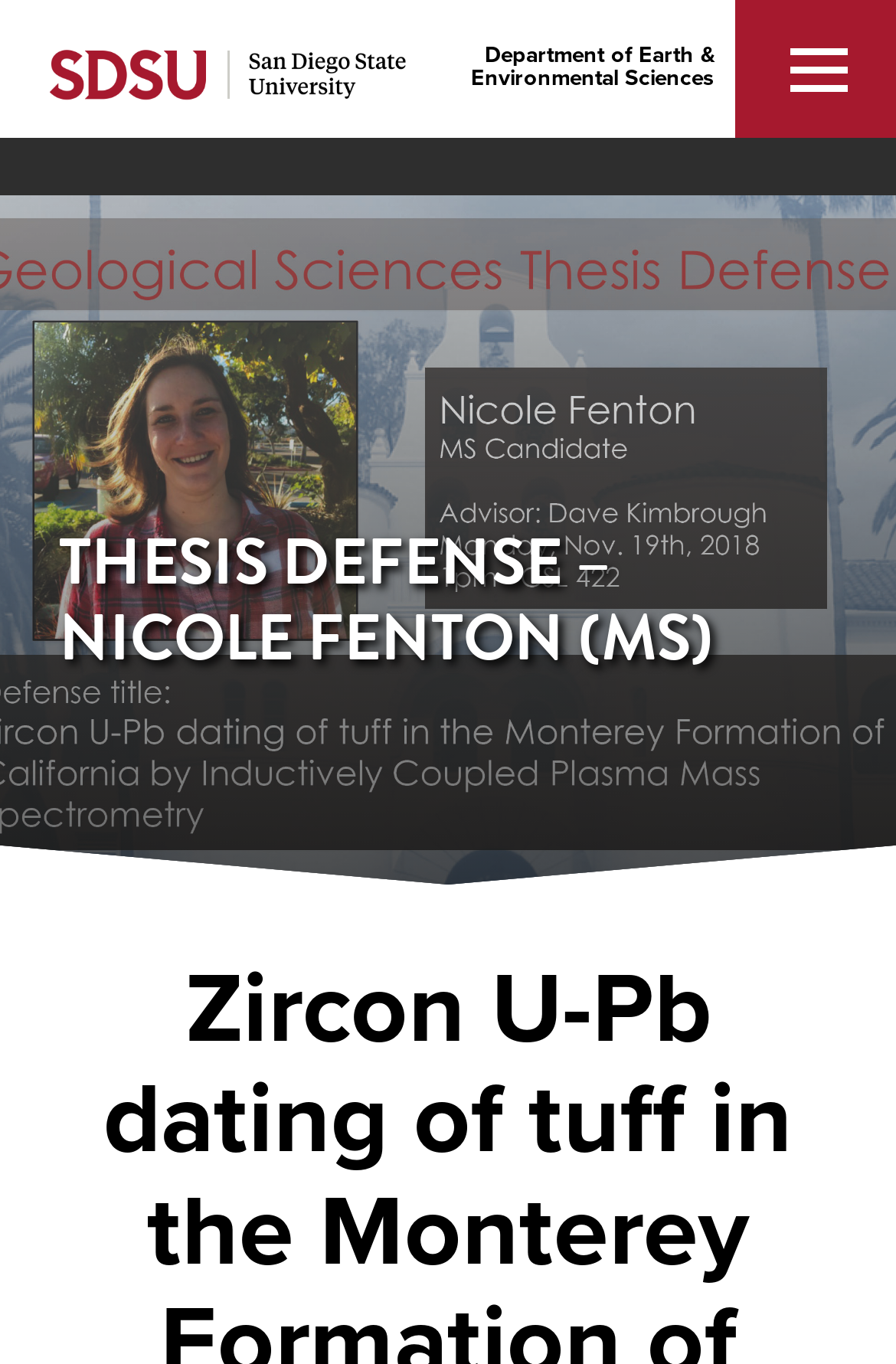Use a single word or phrase to answer the question:
What is the name of the department?

Department of Earth & Environmental Sciences